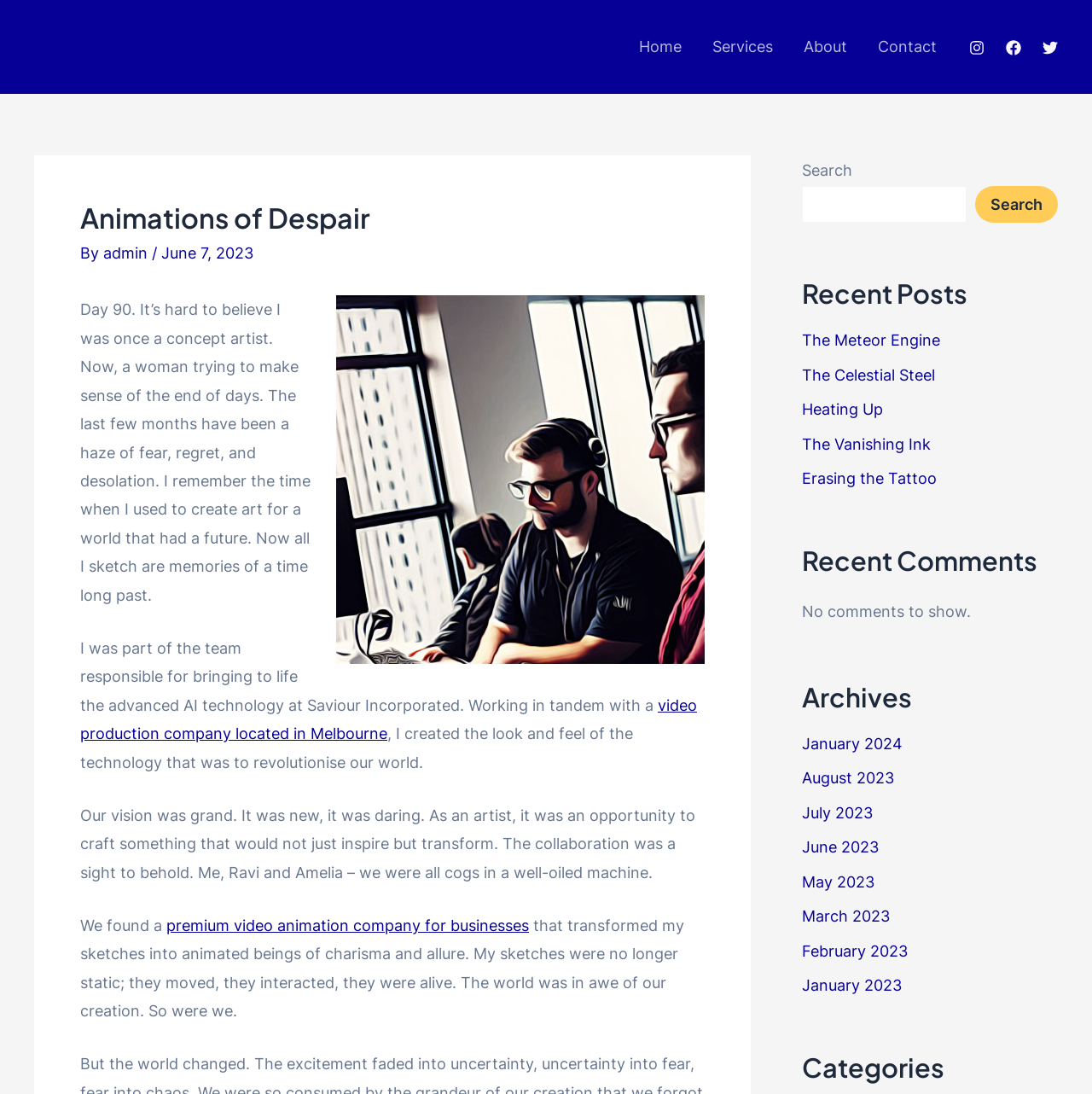Identify the bounding box for the UI element specified in this description: "parent_node: Search name="s"". The coordinates must be four float numbers between 0 and 1, formatted as [left, top, right, bottom].

[0.734, 0.17, 0.885, 0.204]